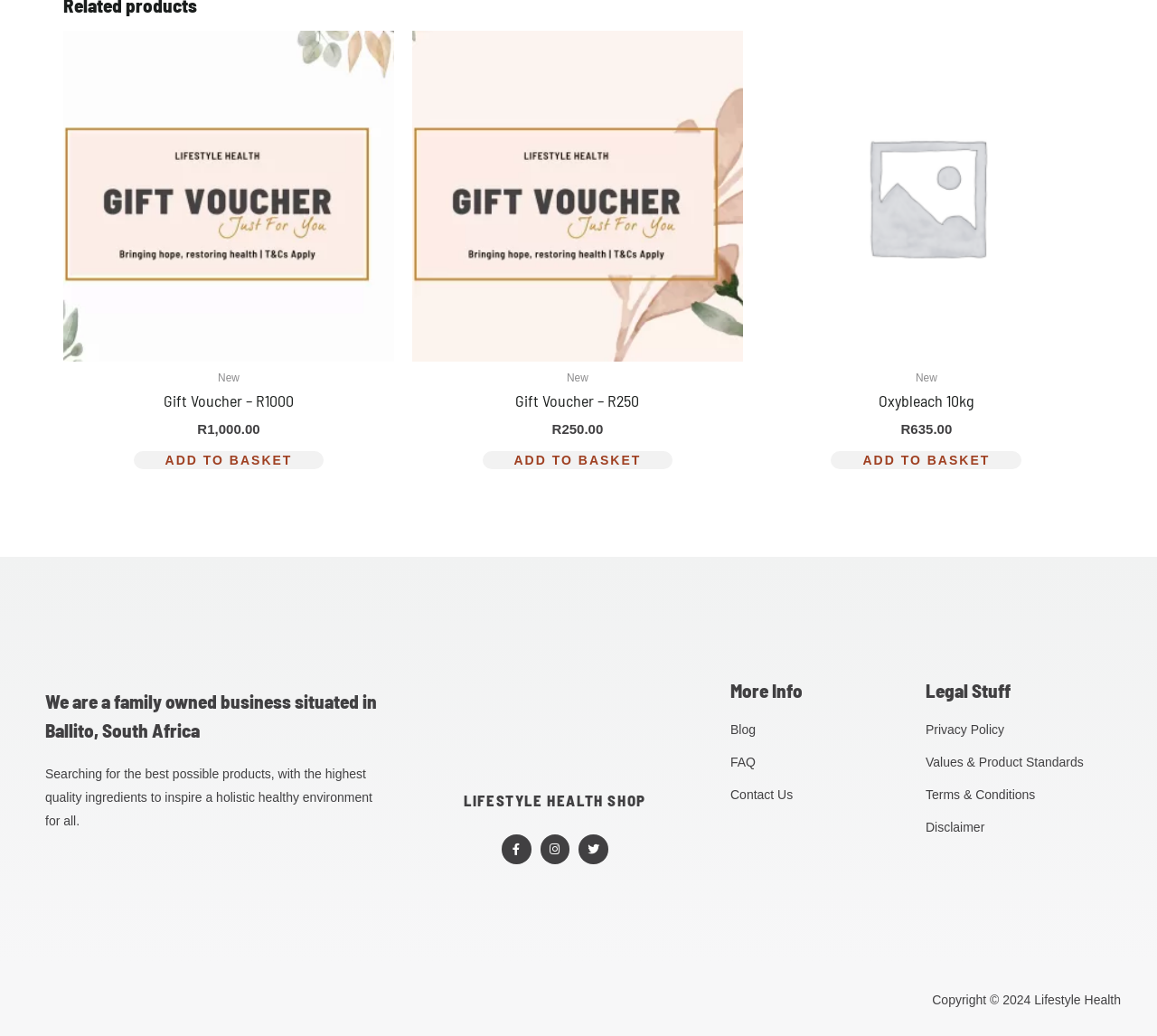Please determine the bounding box coordinates of the clickable area required to carry out the following instruction: "Read the blog". The coordinates must be four float numbers between 0 and 1, represented as [left, top, right, bottom].

[0.631, 0.693, 0.784, 0.716]